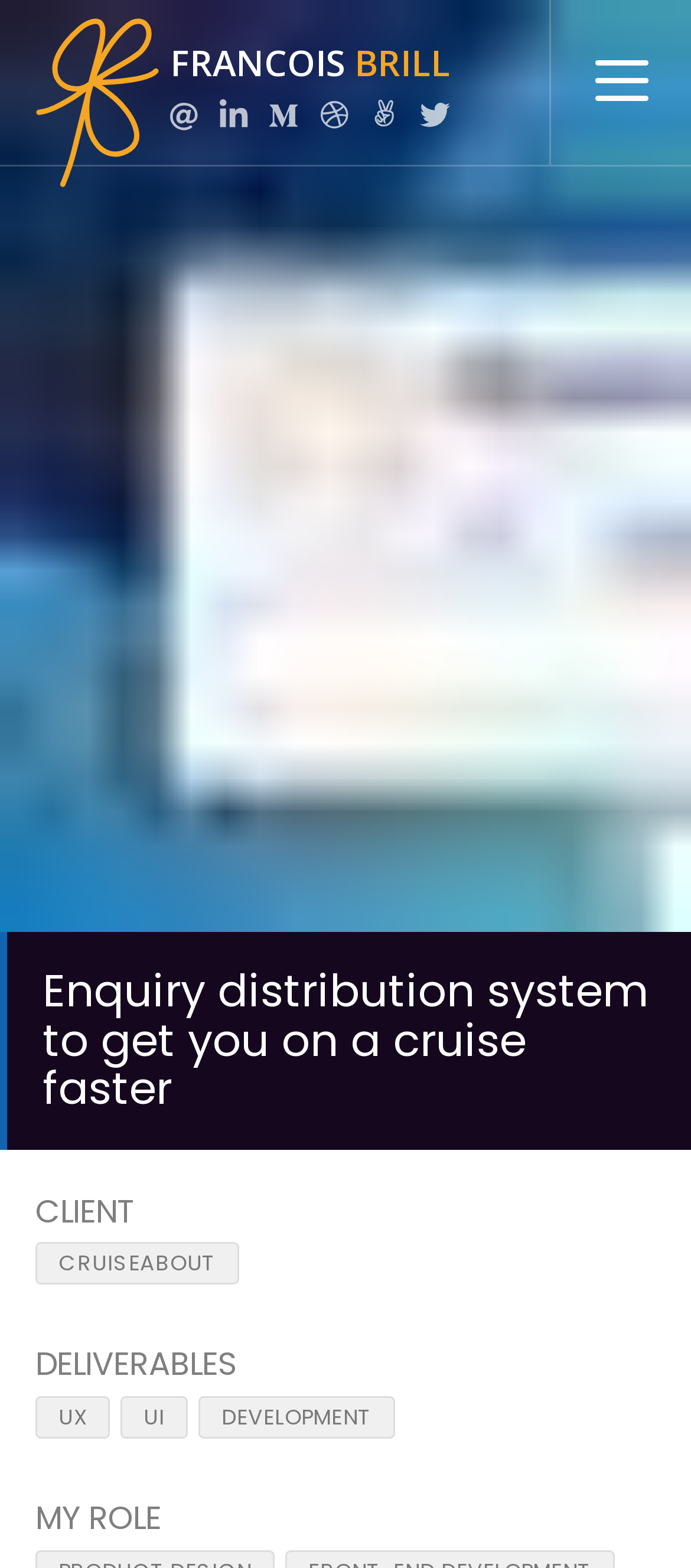Identify the bounding box coordinates of the specific part of the webpage to click to complete this instruction: "Find Francois Brill on LinkedIn".

[0.303, 0.055, 0.374, 0.094]